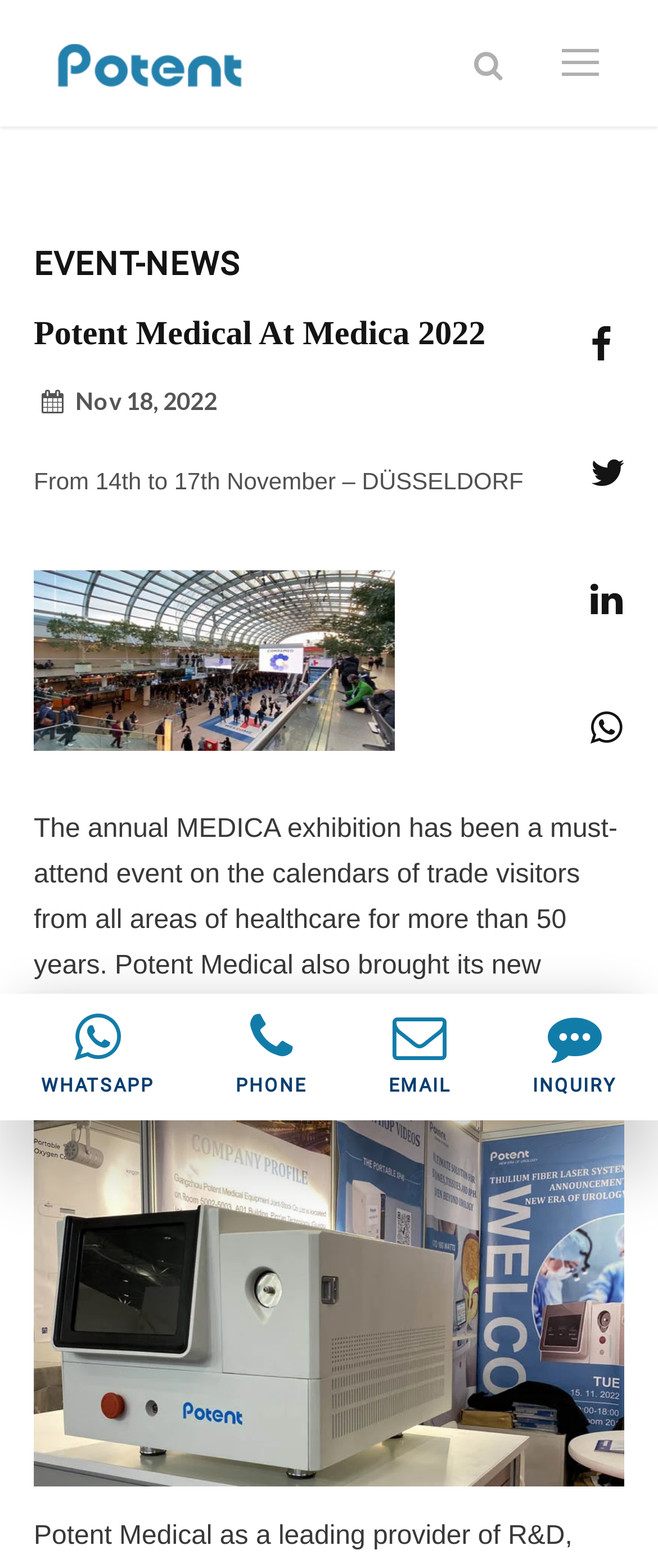Identify the coordinates of the bounding box for the element described below: "Whatsapp". Return the coordinates as four float numbers between 0 and 1: [left, top, right, bottom].

[0.062, 0.645, 0.234, 0.704]